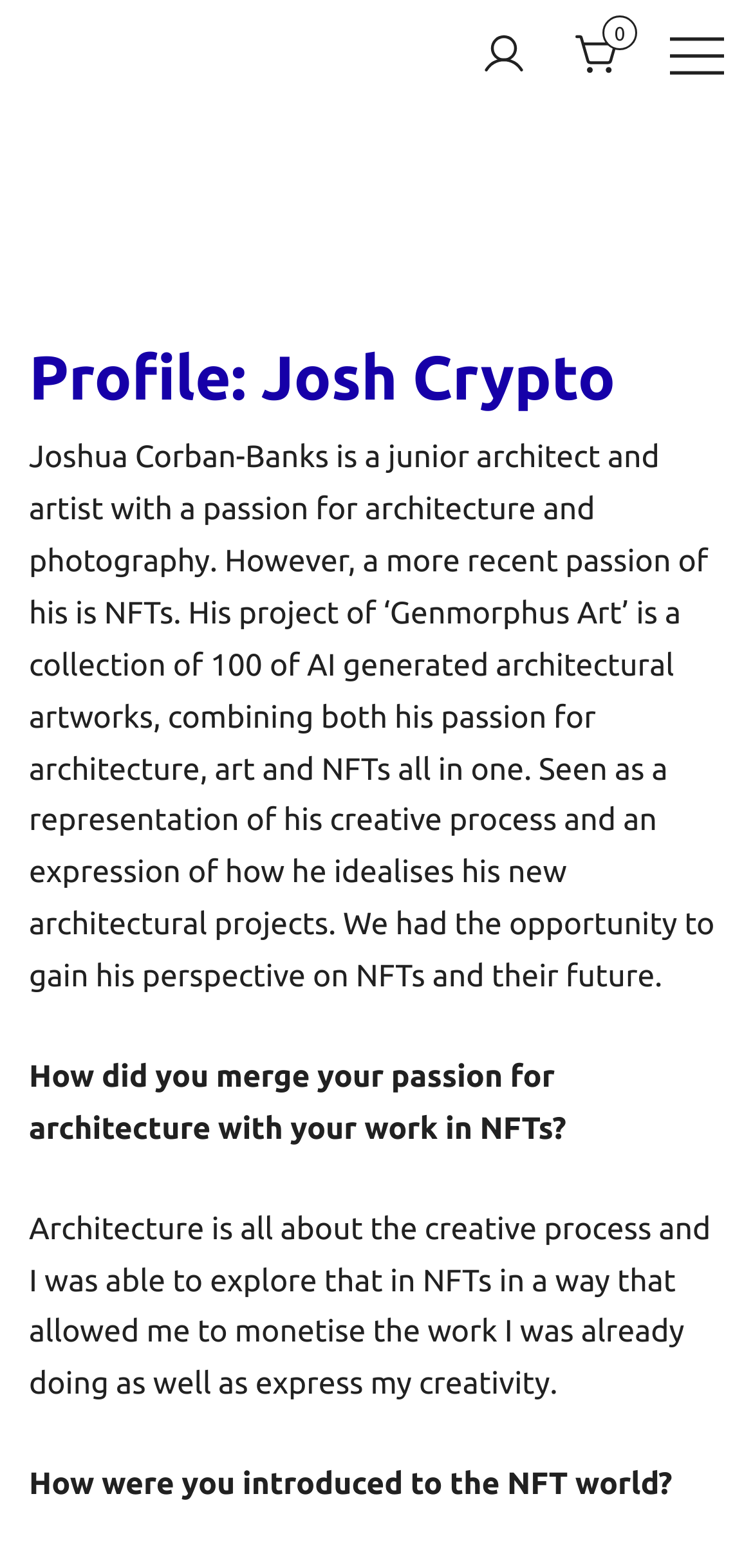Can you give a comprehensive explanation to the question given the content of the image?
What is the name of Josh Crypto's NFT project?

According to the webpage, Josh Crypto's project is called 'Genmorphus Art', which is a collection of 100 AI-generated architectural artworks that combine his passions for architecture, art, and NFTs.